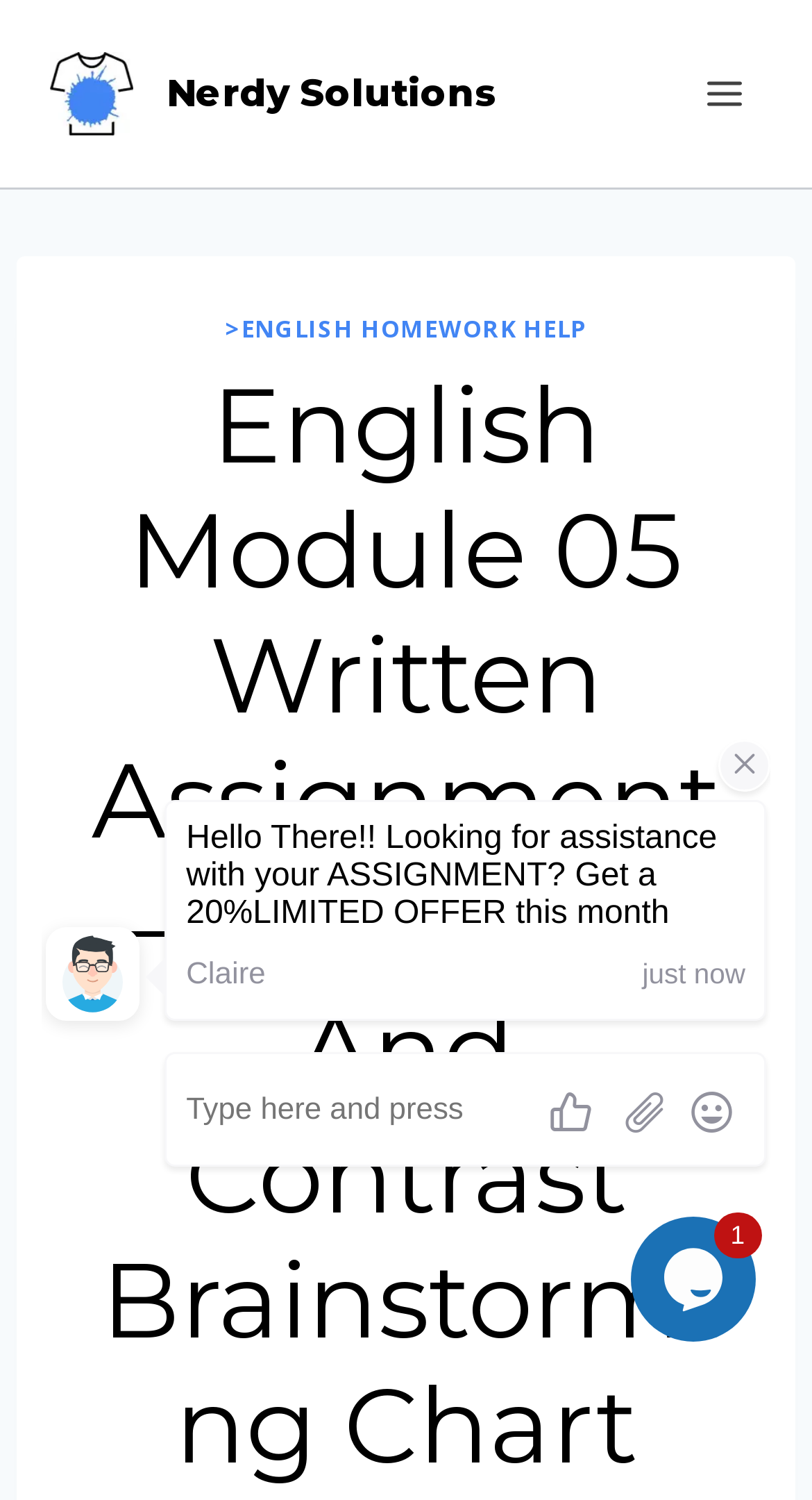Refer to the image and answer the question with as much detail as possible: What is the position of the Nerdy Solutions link?

The Nerdy Solutions link has a bounding box of [0.062, 0.035, 0.613, 0.09], which indicates that it is located at the top left corner of the webpage.